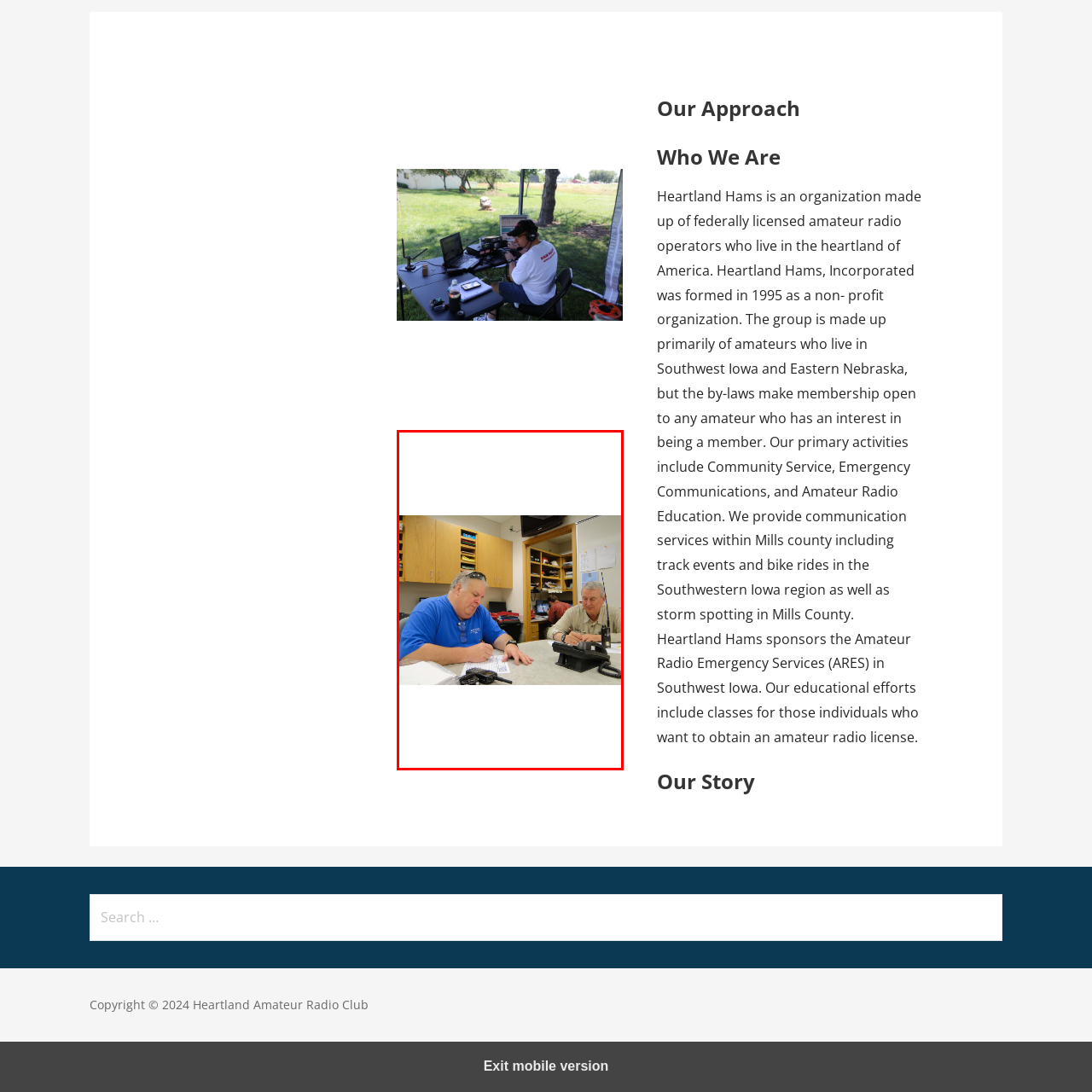Examine the image indicated by the red box and respond with a single word or phrase to the following question:
What is the object resting on the head of the person on the left?

Sunglasses